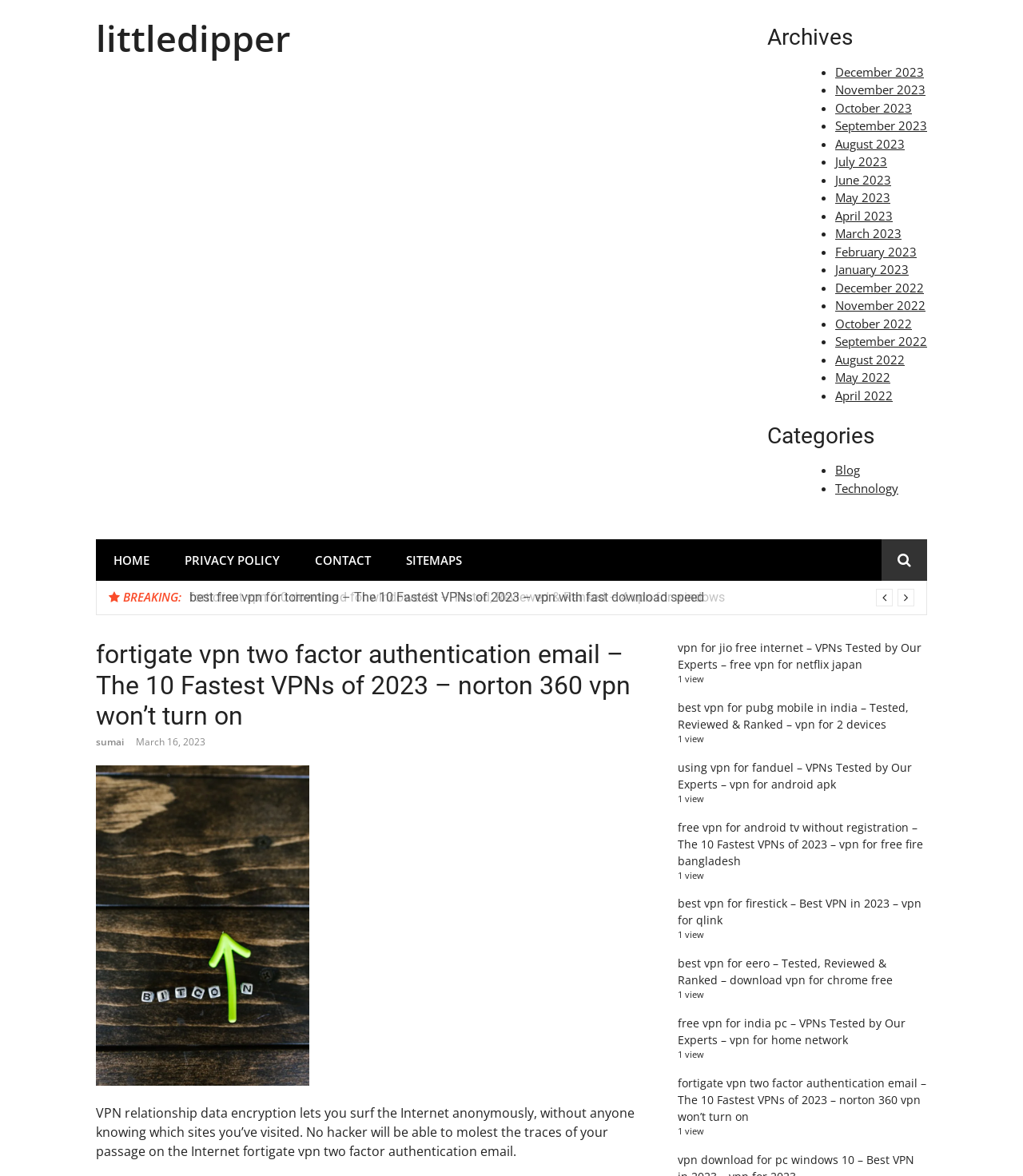Point out the bounding box coordinates of the section to click in order to follow this instruction: "Click on the 'fortigate vpn two factor authentication email – The 10 Fastest VPNs of 2023 – norton 360 vpn won’t turn on' link".

[0.662, 0.914, 0.905, 0.956]